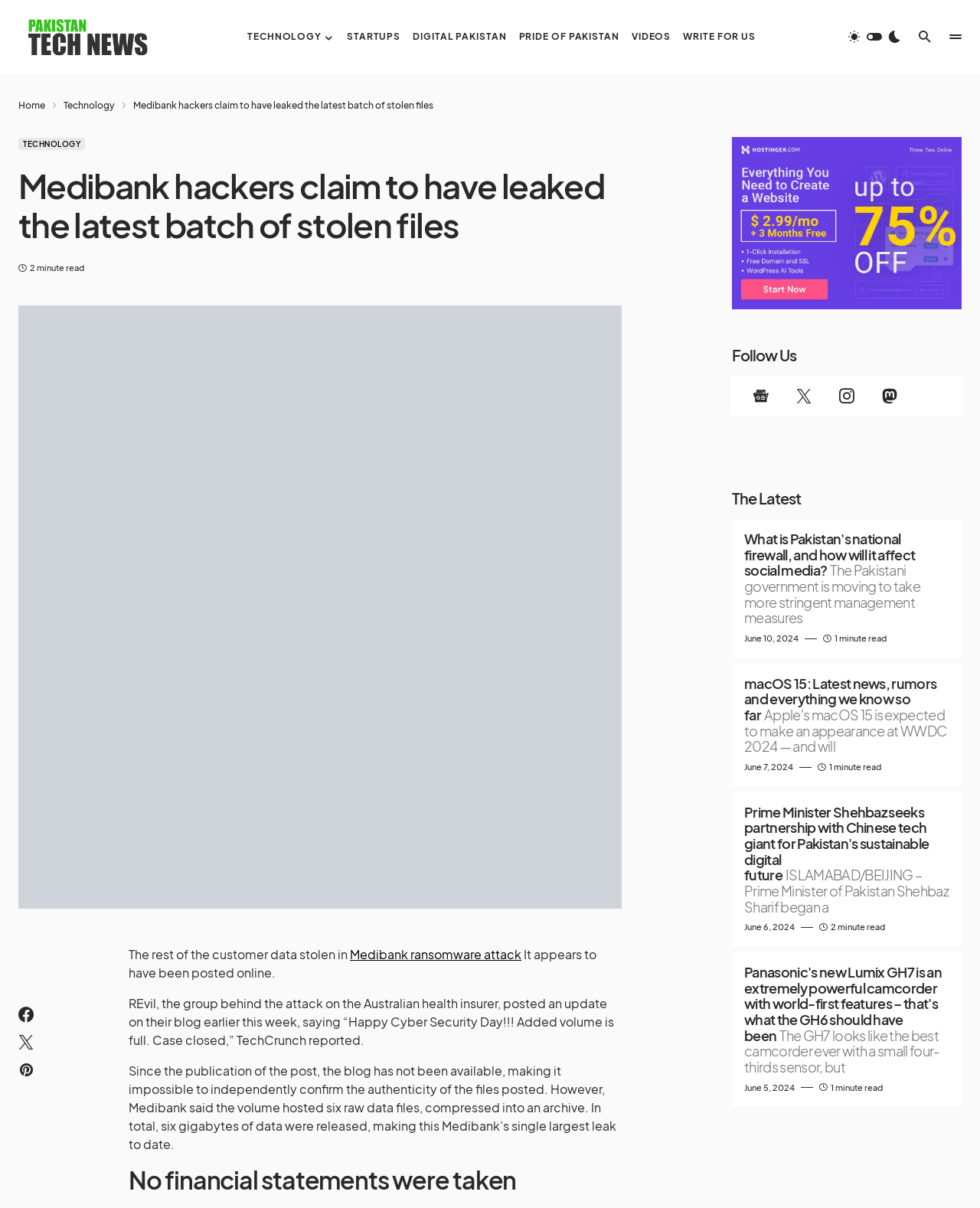What is the main heading of this webpage? Please extract and provide it.

Medibank hackers claim to have leaked the latest batch of stolen files